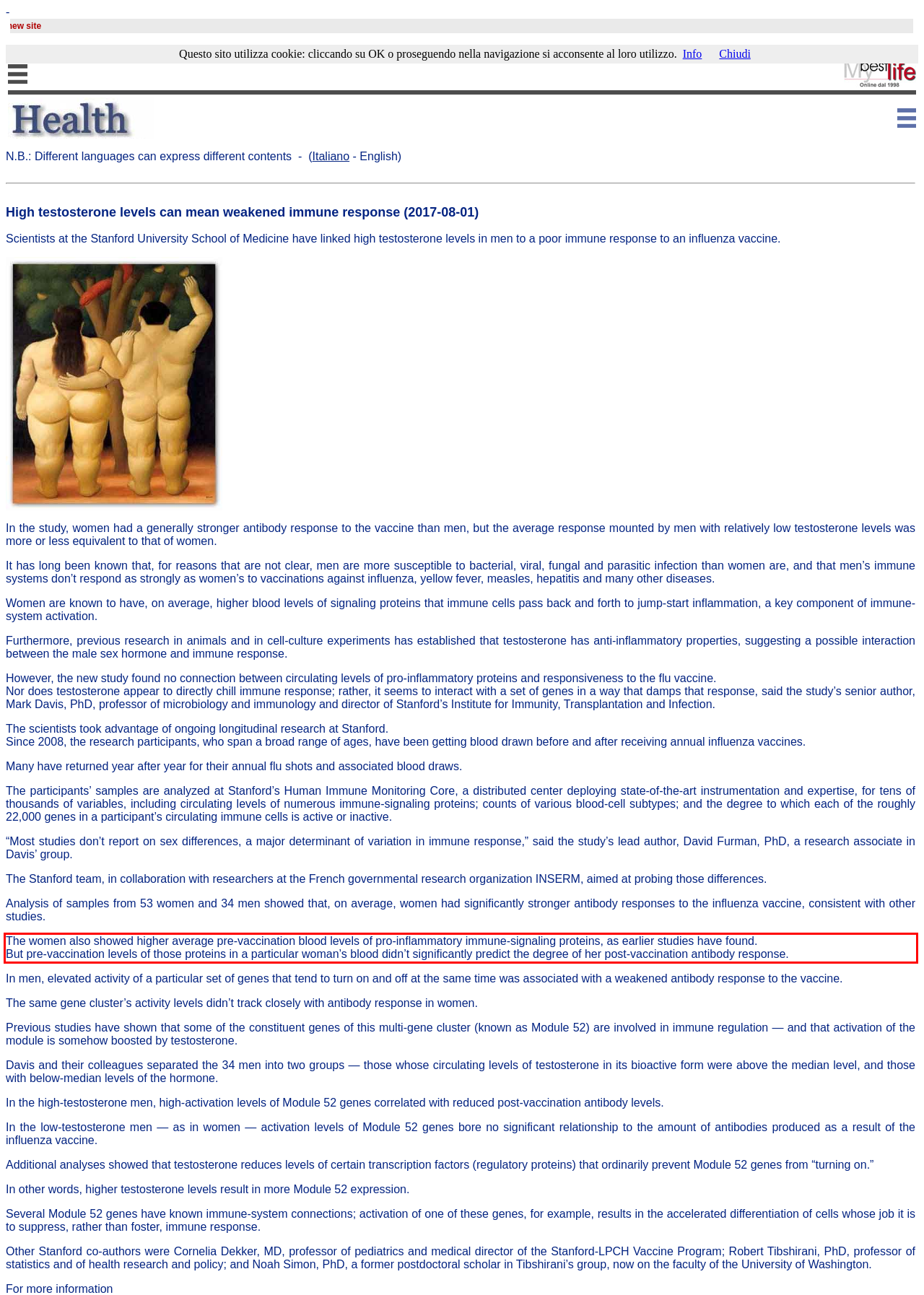The screenshot you have been given contains a UI element surrounded by a red rectangle. Use OCR to read and extract the text inside this red rectangle.

The women also showed higher average pre-vaccination blood levels of pro-inflammatory immune-signaling proteins, as earlier studies have found. But pre-vaccination levels of those proteins in a particular woman’s blood didn’t significantly predict the degree of her post-vaccination antibody response.